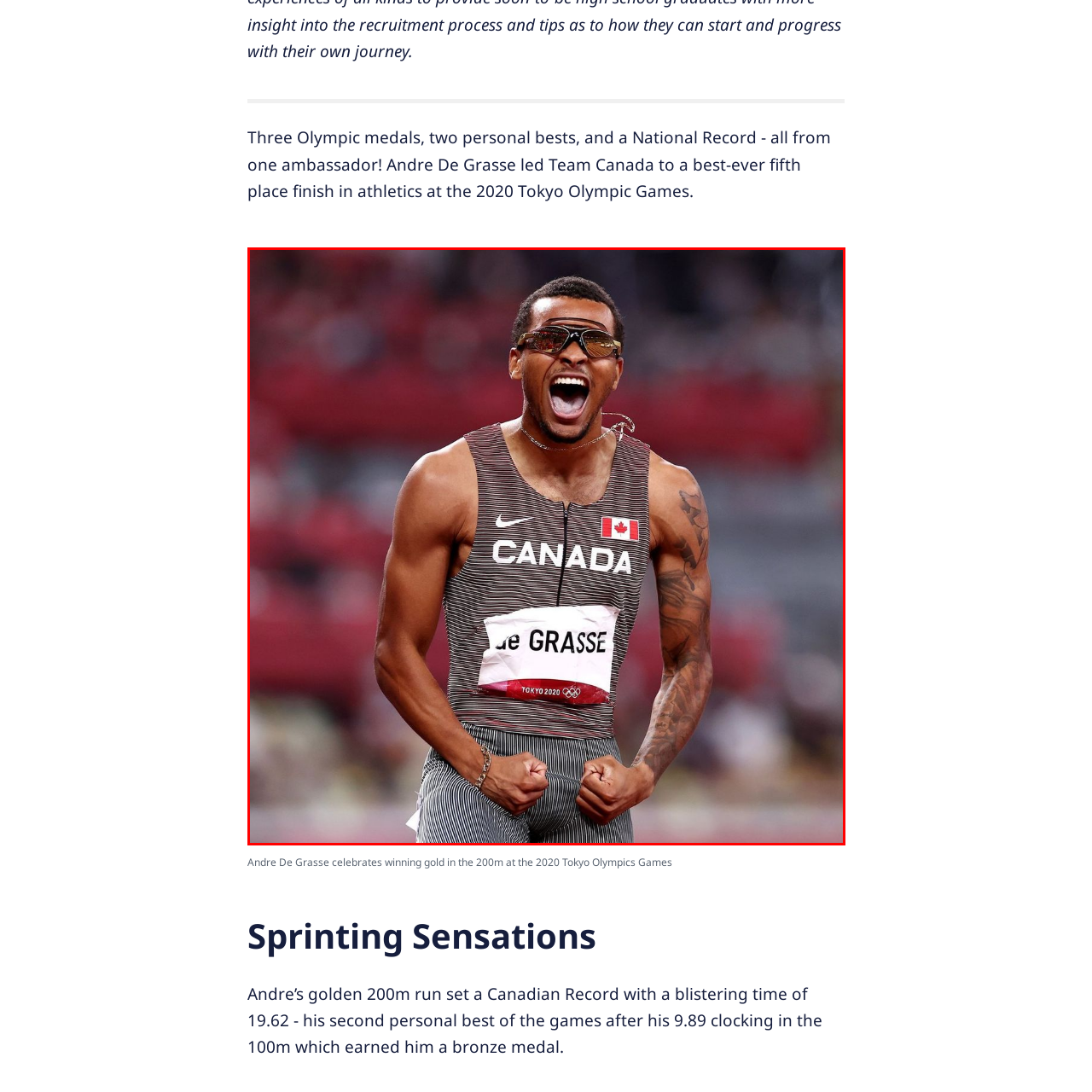What is Andre De Grasse's achievement in terms of time?
Focus on the image highlighted by the red bounding box and deliver a thorough explanation based on what you see.

According to the caption, Andre De Grasse not only earned gold but also set a Canadian Record with an impressive time of 19.62 seconds, which marks a highlight in his career.